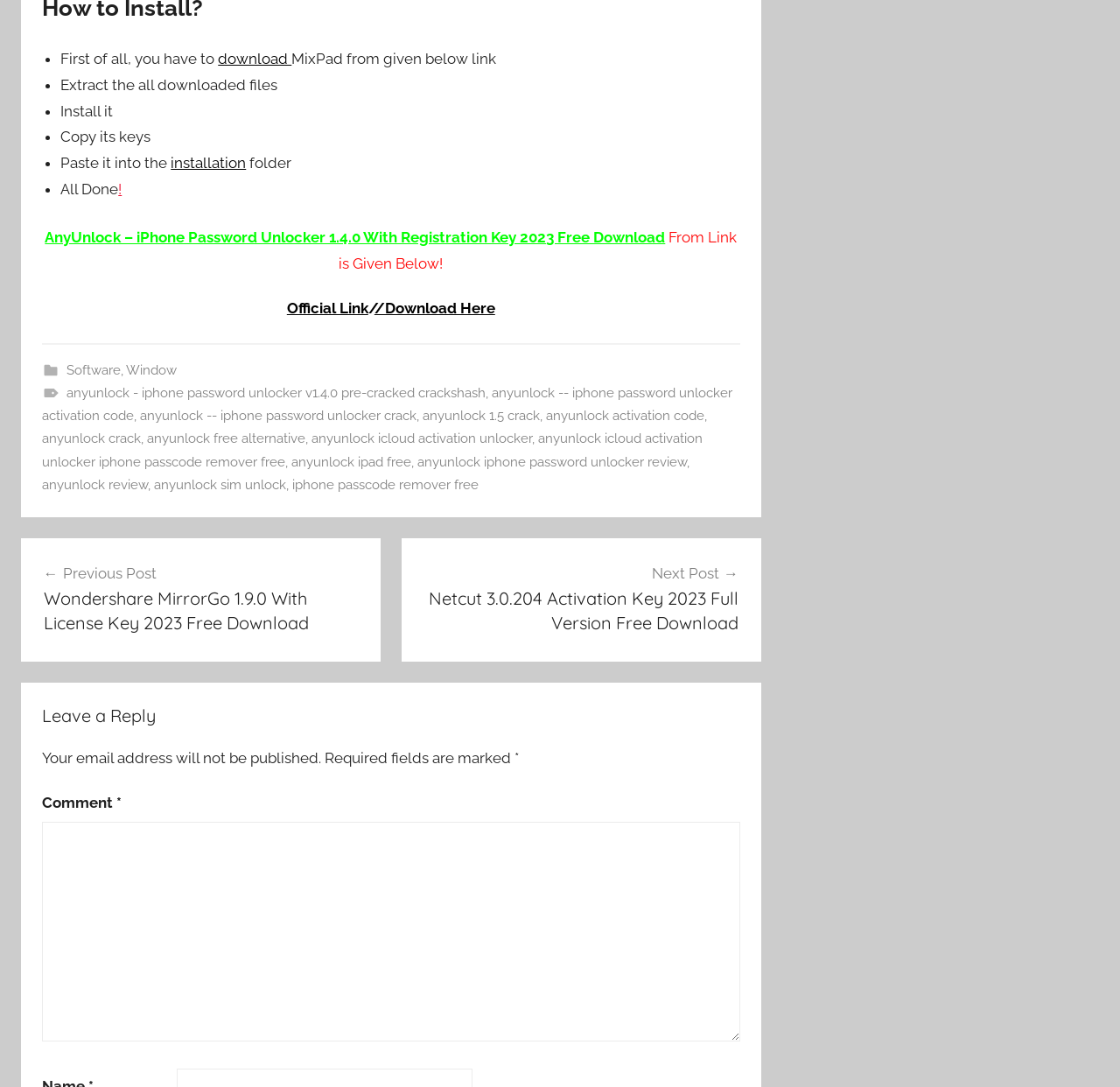What is the purpose of the 'Comment' section?
Based on the screenshot, respond with a single word or phrase.

To leave a reply